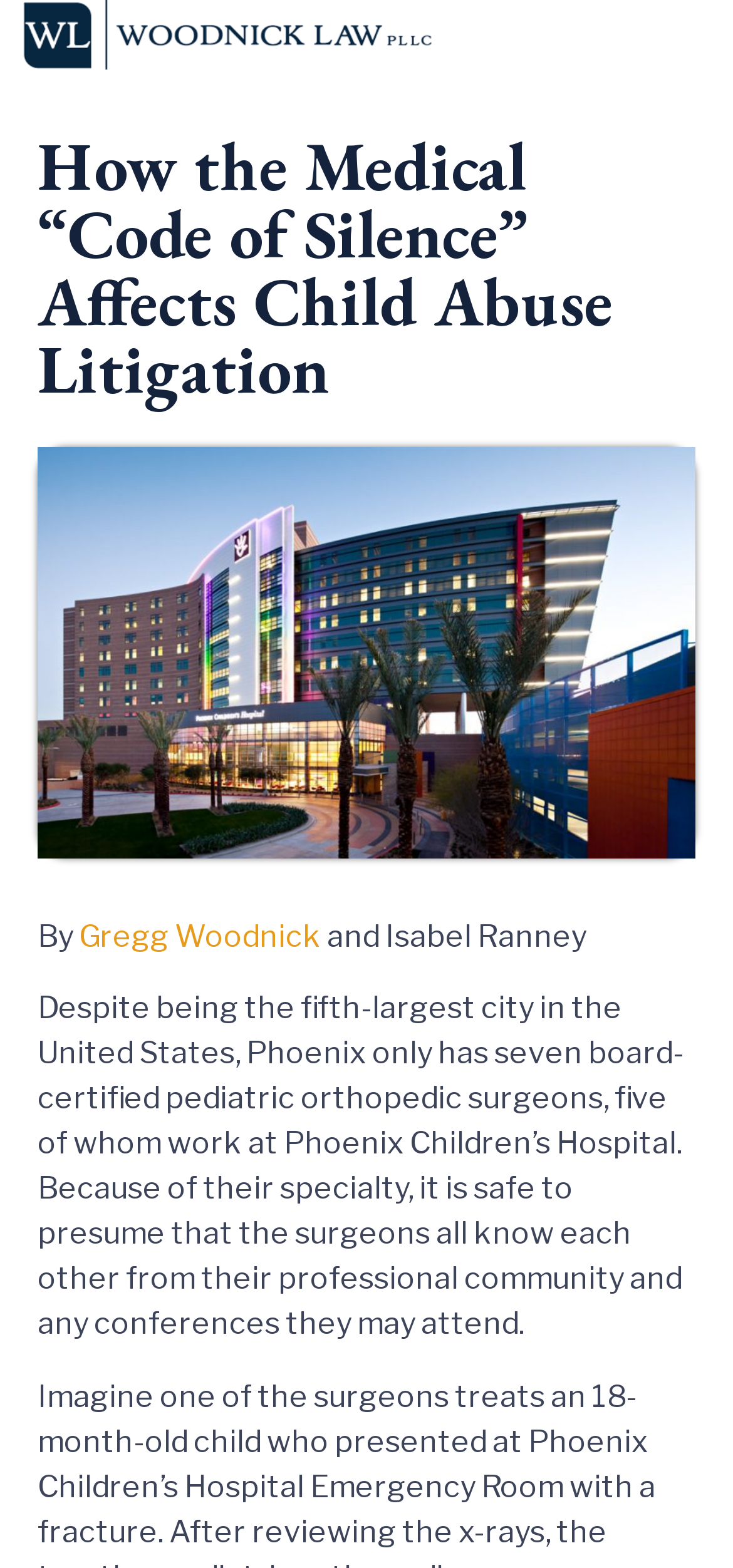Who are the authors of the article? Look at the image and give a one-word or short phrase answer.

Gregg Woodnick and Isabel Ranney